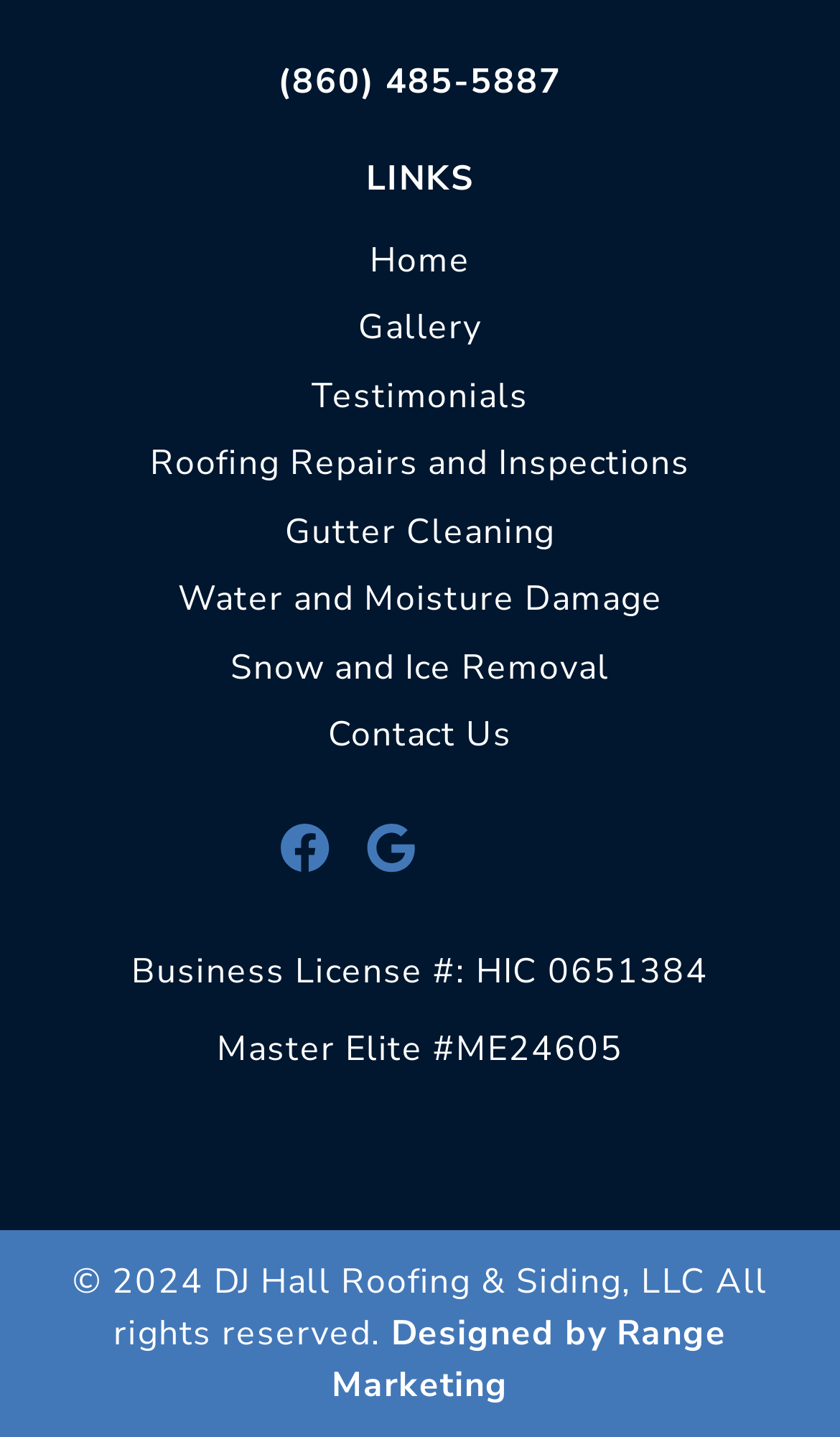Pinpoint the bounding box coordinates of the clickable element to carry out the following instruction: "View Facebook Link."

[0.334, 0.568, 0.393, 0.615]